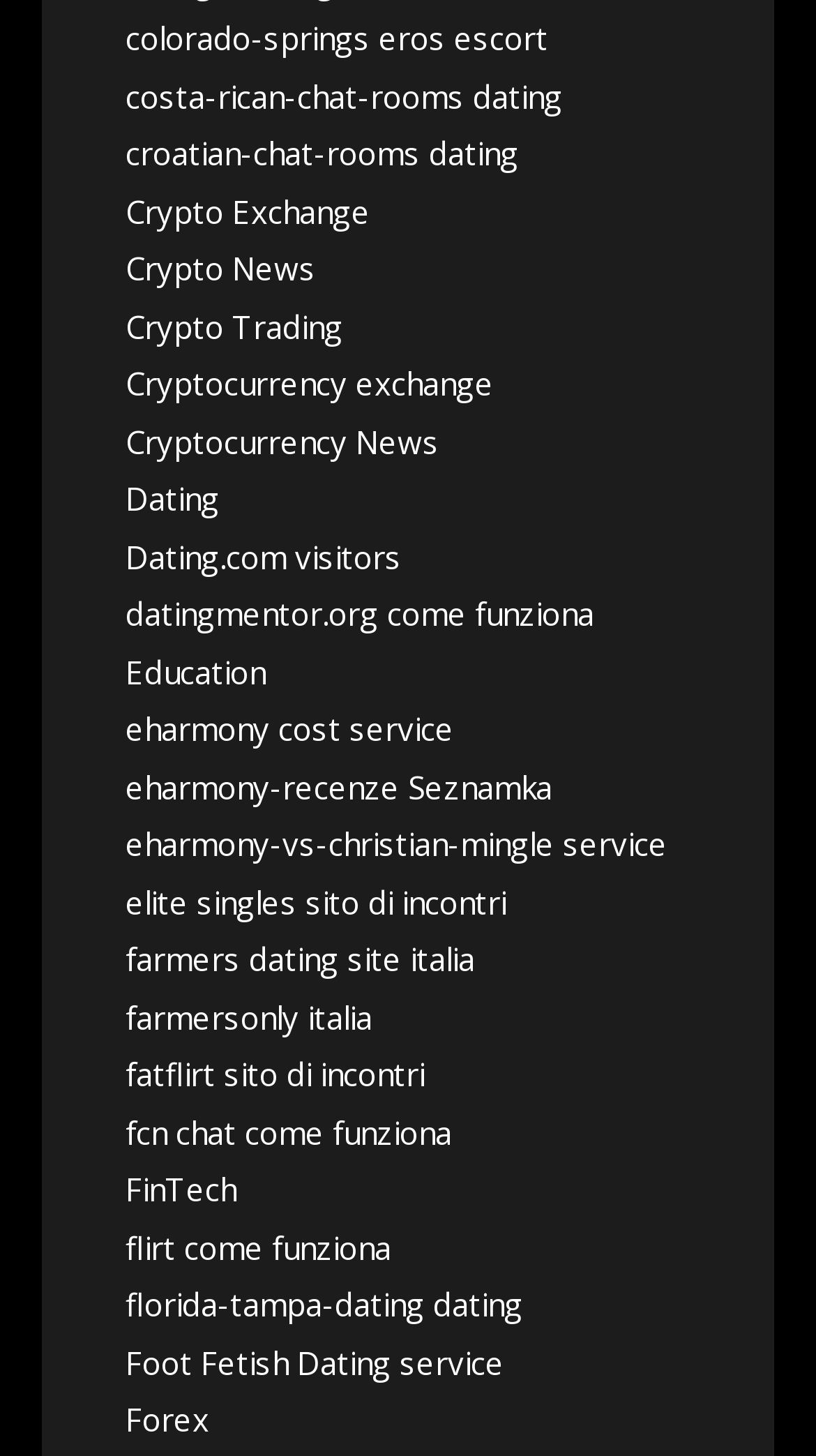Locate the bounding box coordinates of the area that needs to be clicked to fulfill the following instruction: "Learn about eharmony cost service". The coordinates should be in the format of four float numbers between 0 and 1, namely [left, top, right, bottom].

[0.154, 0.486, 0.556, 0.515]